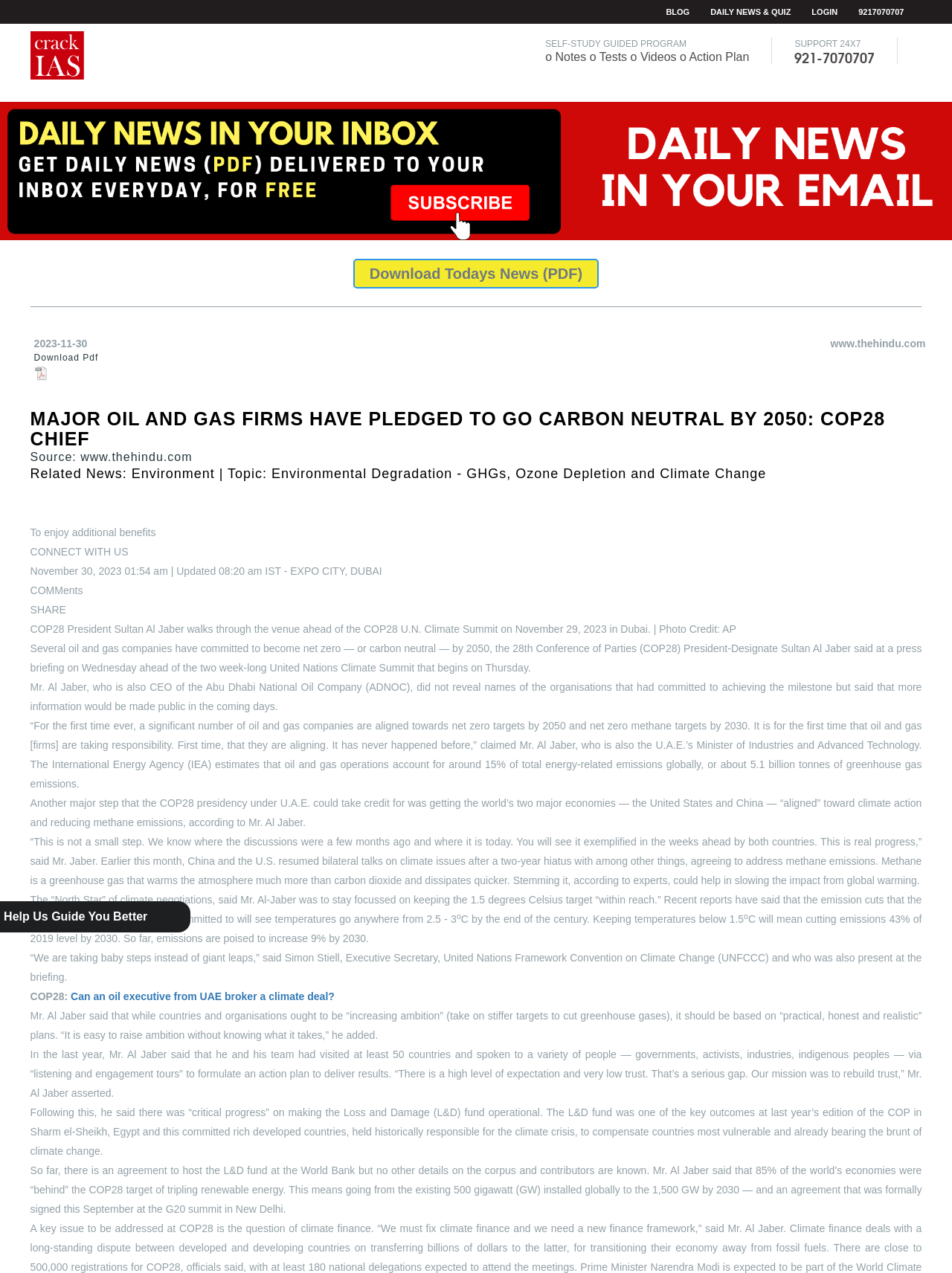Provide an in-depth caption for the webpage.

This webpage is about IAS Current Affairs news, specifically focusing on daily news and quizzes for UPSC preparation. At the top, there are several links, including "Help Us Guide You Better", "BLOG", "DAILY NEWS & QUIZ", "LOGIN", and a phone number "9217070707". Below these links, there is a section promoting the "SELF-STUDY GUIDED PROGRAM" with features like notes, tests, videos, and an action plan. On the right side of this section, there is a "SUPPORT 24X7" notice with a phone number.

The main content of the webpage is a news article about the COP28 climate summit, where major oil and gas firms have pledged to go carbon neutral by 2050. The article is divided into several sections, including a heading, a brief summary, and a detailed report. The report includes quotes from the COP28 President-Designate Sultan Al Jaber and the Executive Secretary of the United Nations Framework Convention on Climate Change (UNFCCC) Simon Stiell.

On the left side of the article, there is a section with a link to download today's news in PDF format, along with a date "2023-11-30". Below this section, there is a banner with a link to download a PDF and an image. The article is followed by a section with links to related news and a section with comments and share options.

At the bottom of the webpage, there are several links, including "best online ias coaching in india" and "free-news-and-daily-quiz-for-upsc", which are accompanied by images.